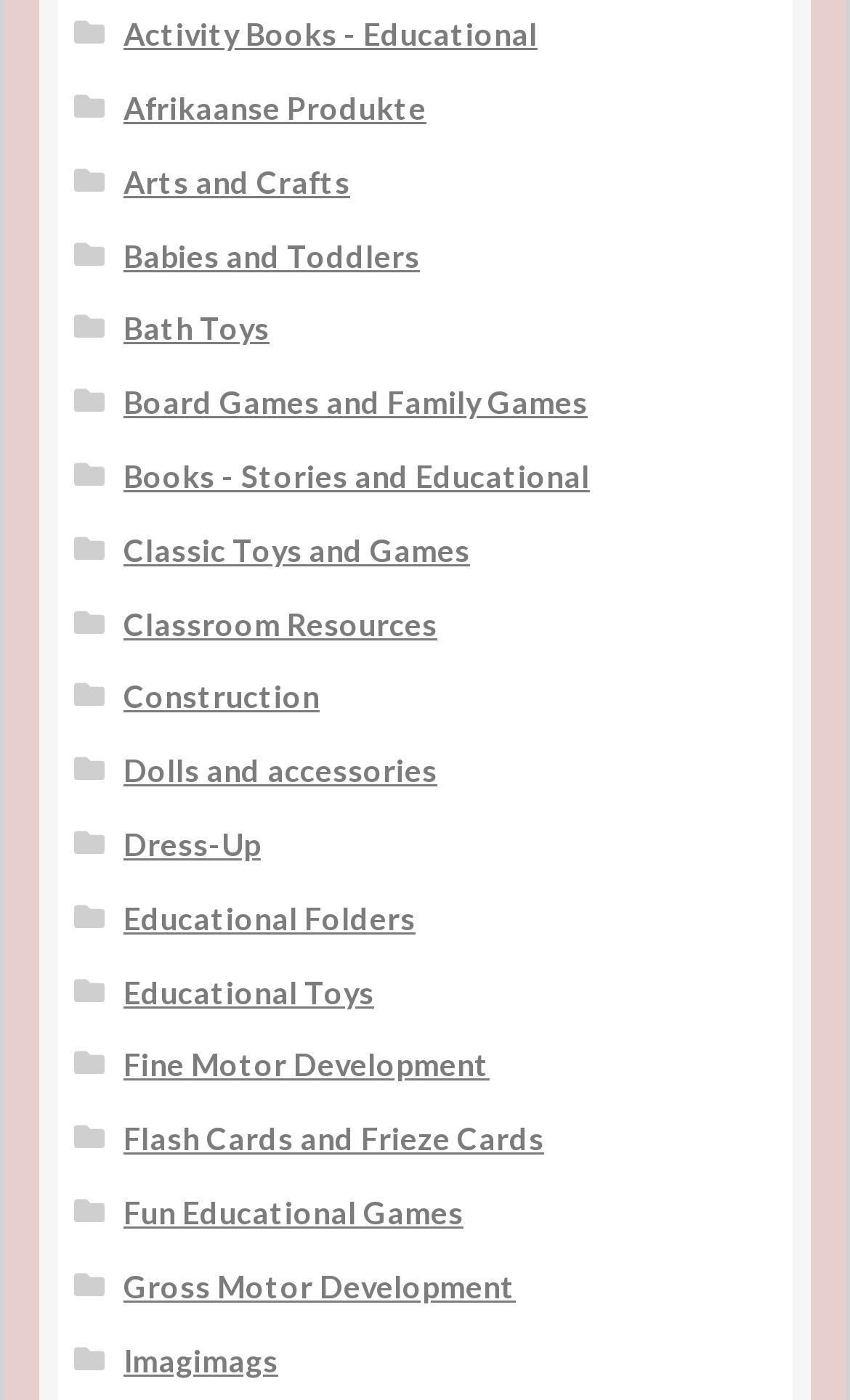Please find the bounding box coordinates of the element's region to be clicked to carry out this instruction: "Discover Educational Toys".

[0.145, 0.695, 0.44, 0.721]